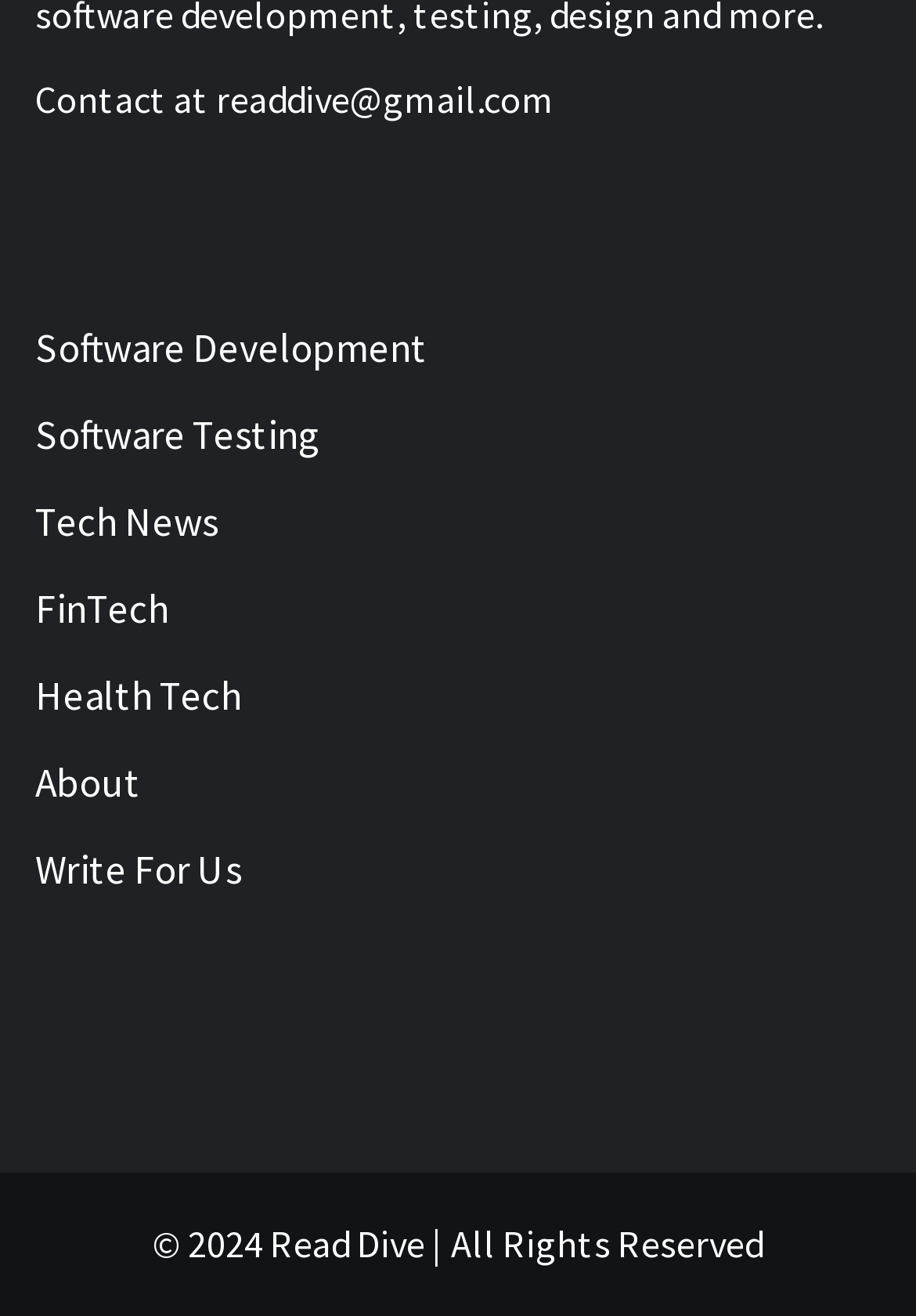Determine the bounding box coordinates for the clickable element required to fulfill the instruction: "Read about Tech News". Provide the coordinates as four float numbers between 0 and 1, i.e., [left, top, right, bottom].

[0.038, 0.376, 0.962, 0.434]